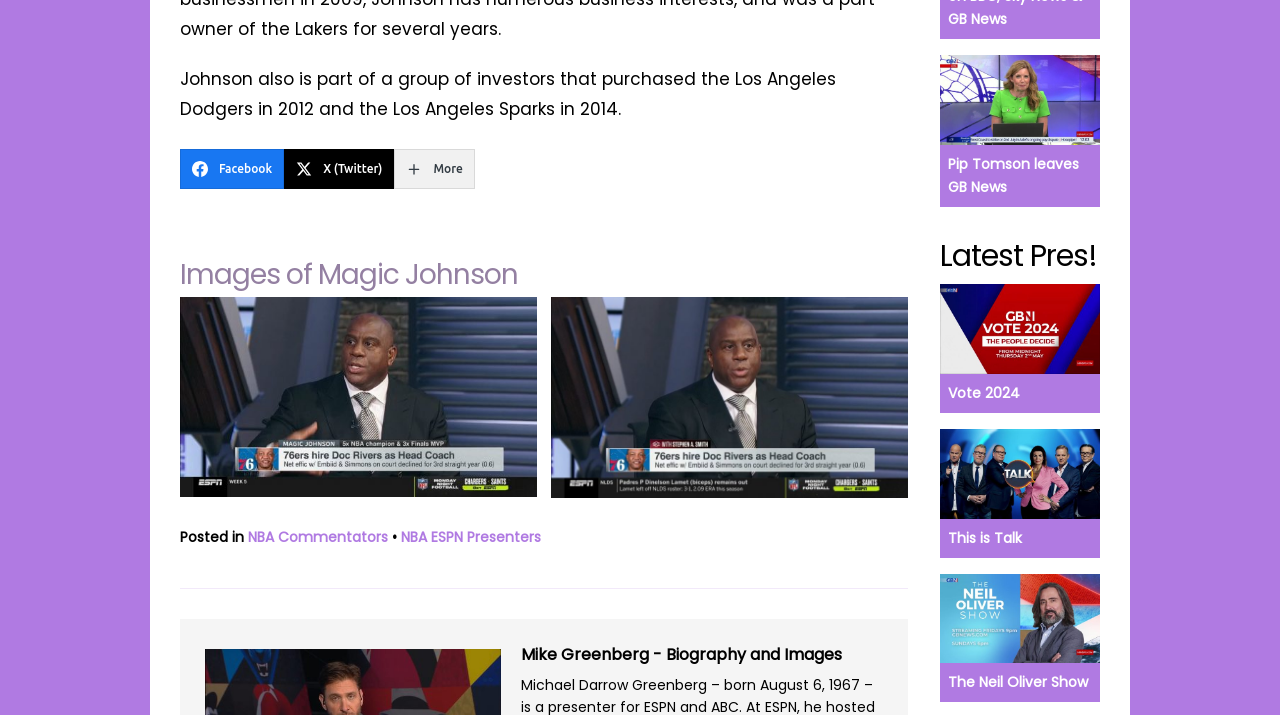Please provide a comprehensive response to the question based on the details in the image: What is the topic of the webpage section below Magic Johnson's images?

The section below Magic Johnson's images contains links to various GB News-related topics, such as 'Pip Tomson on GB News', 'Vote 2024 - GB News Promo 2024', and 'The Neil Oliver Show - GB News Promo 2024'. This suggests that the topic of this section is GB News.